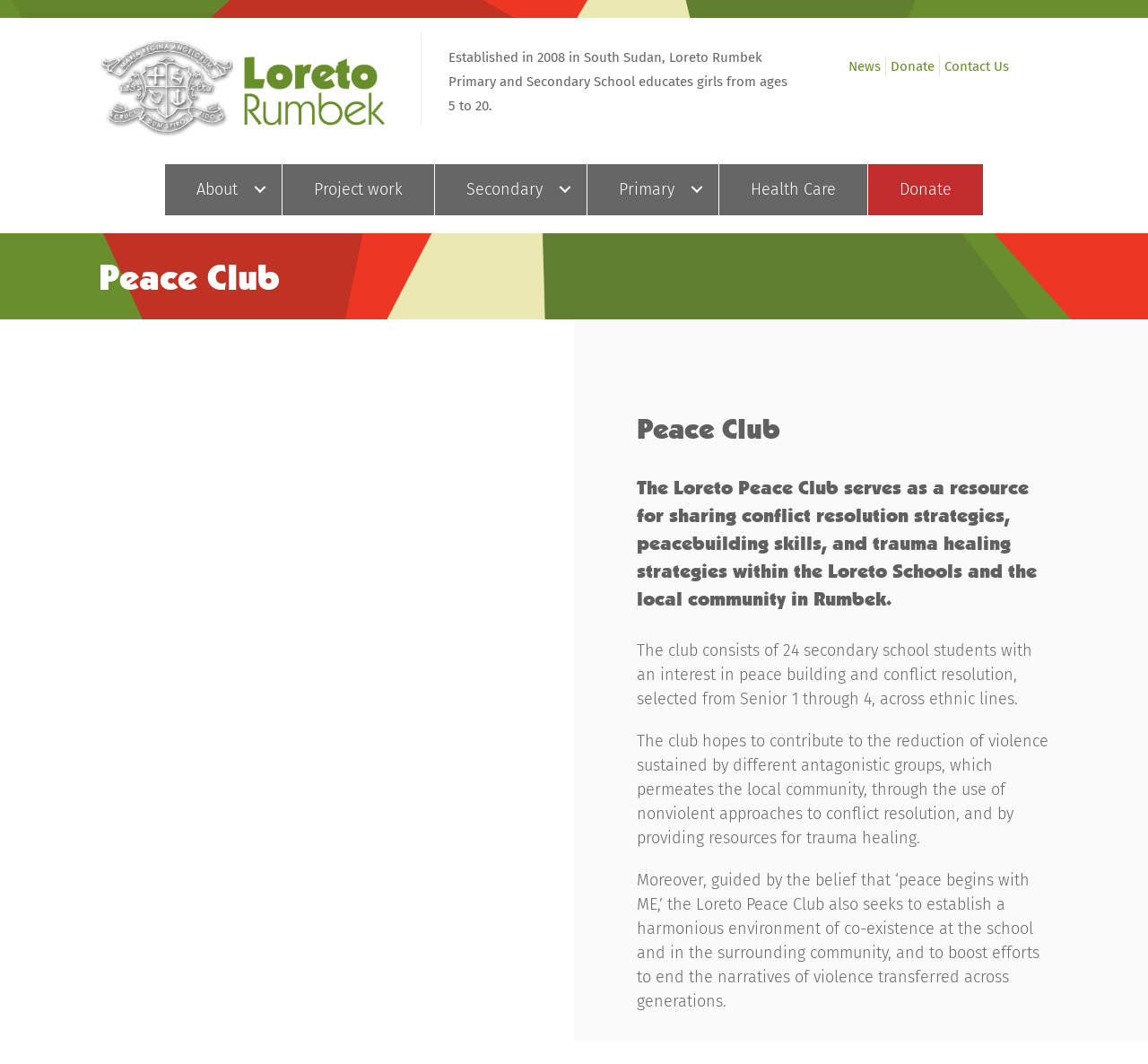How many students are in the Peace Club?
Utilize the image to construct a detailed and well-explained answer.

I found the answer by reading the StaticText element that describes the Peace Club, which states 'The club consists of 24 secondary school students with an interest in peace building and conflict resolution...'